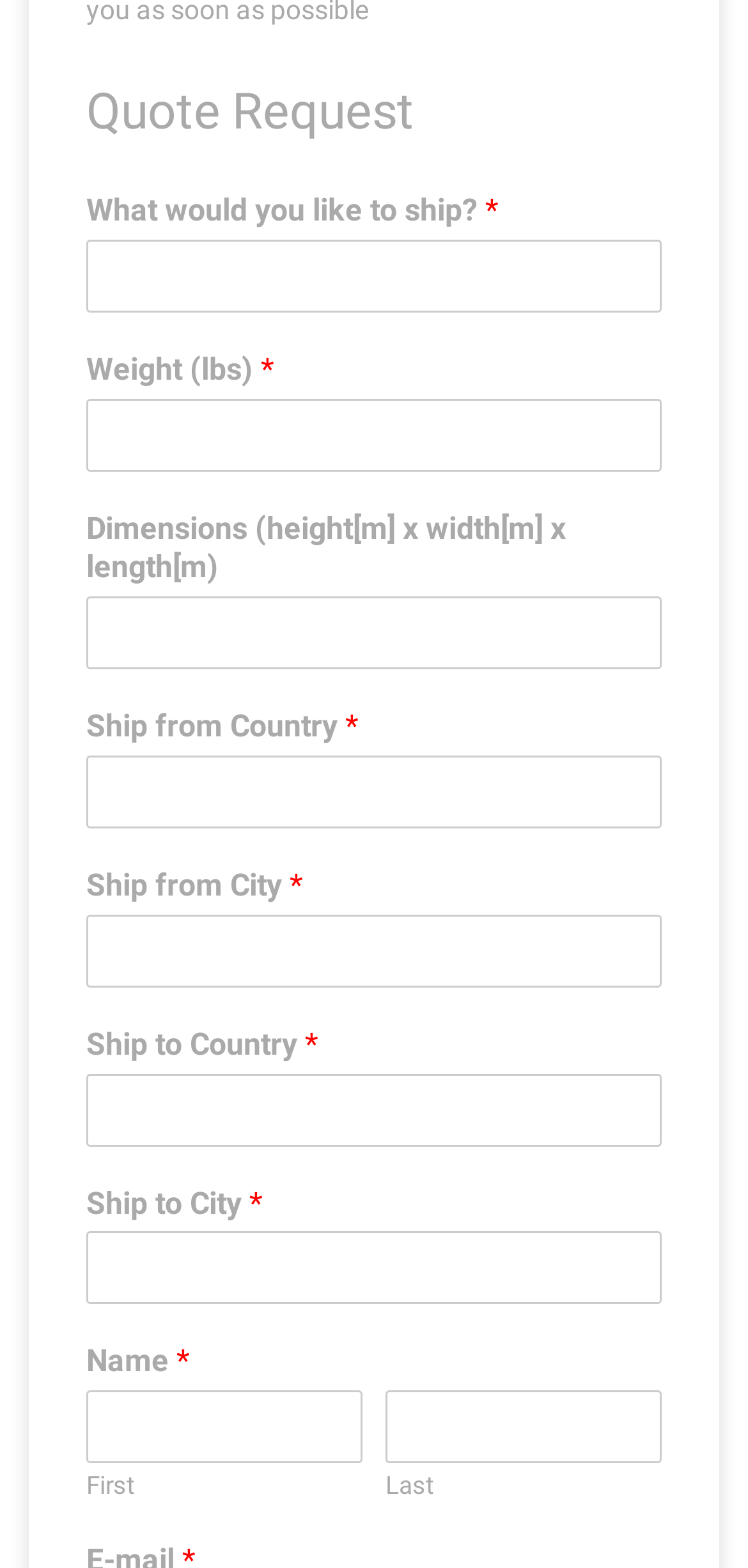What is the last field to fill in the quote request form? Observe the screenshot and provide a one-word or short phrase answer.

Last